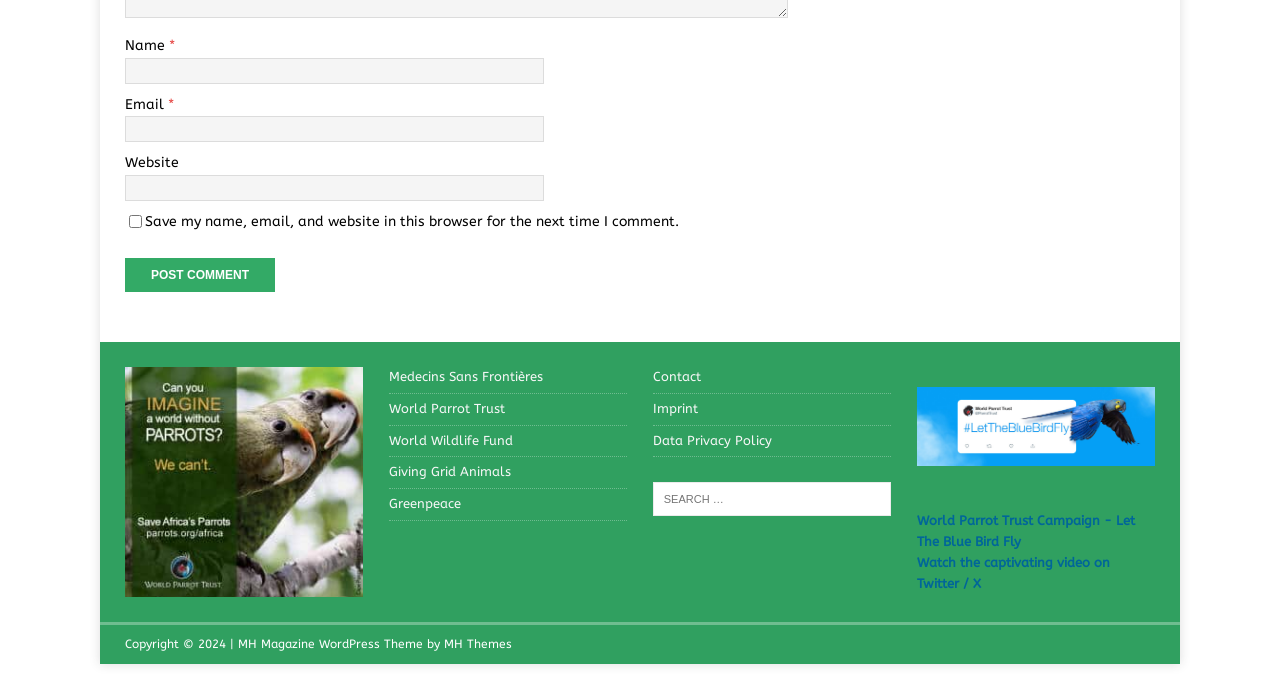Refer to the image and offer a detailed explanation in response to the question: What is the image description?

The image element has a description 'World Parrot Trust - Let The Blue Bird Fly', indicating that the image is related to the World Parrot Trust campaign.